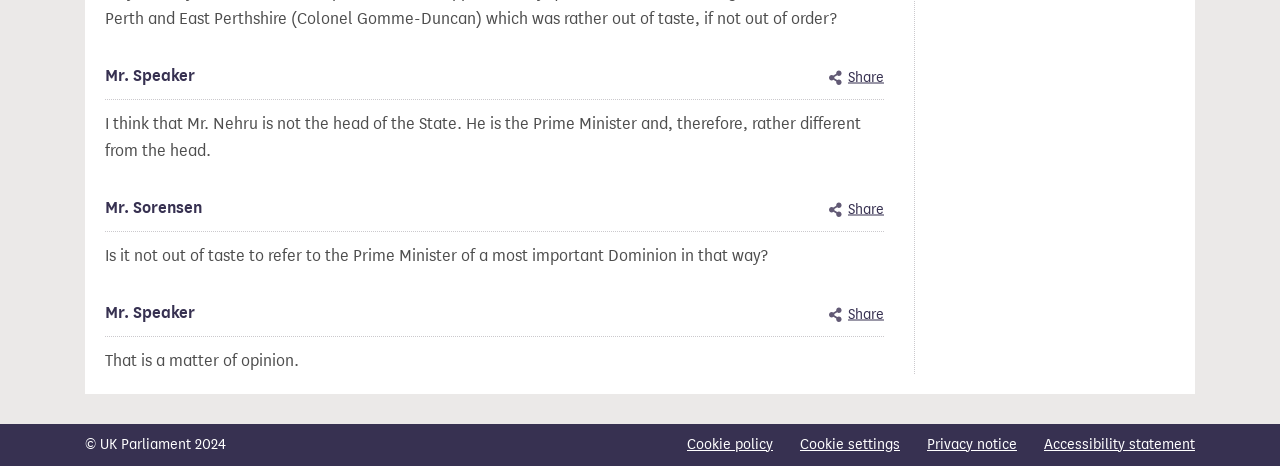Please provide a comprehensive response to the question based on the details in the image: What is the role of Mr. Sorensen?

The question is answered by analyzing the StaticText element with OCR text 'Mr. Sorensen' which does not provide any information about his role. Therefore, it is unknown.